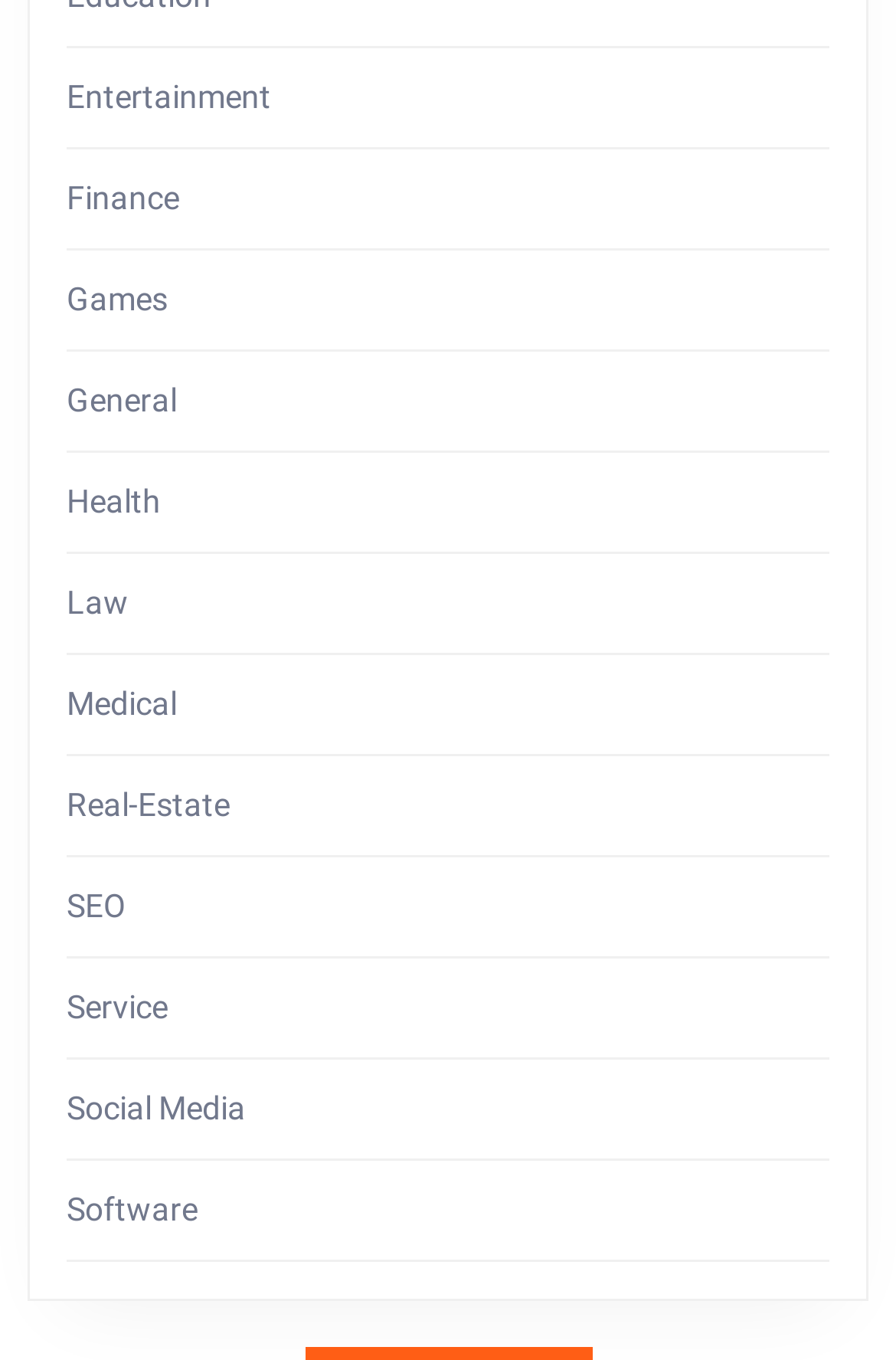Is there a category for Health?
Based on the screenshot, respond with a single word or phrase.

Yes